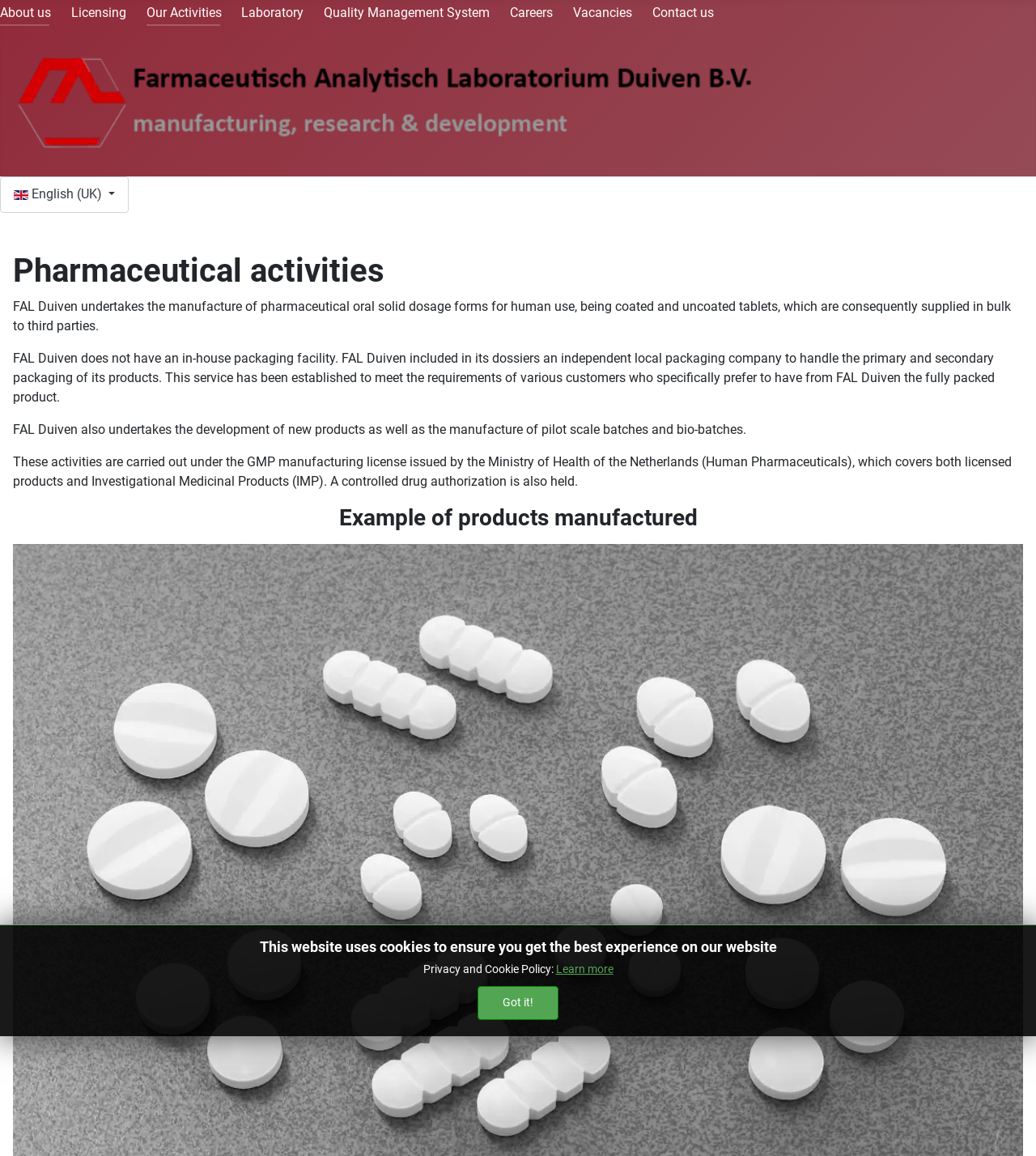Identify the bounding box coordinates of the specific part of the webpage to click to complete this instruction: "Contact us".

[0.629, 0.004, 0.689, 0.018]